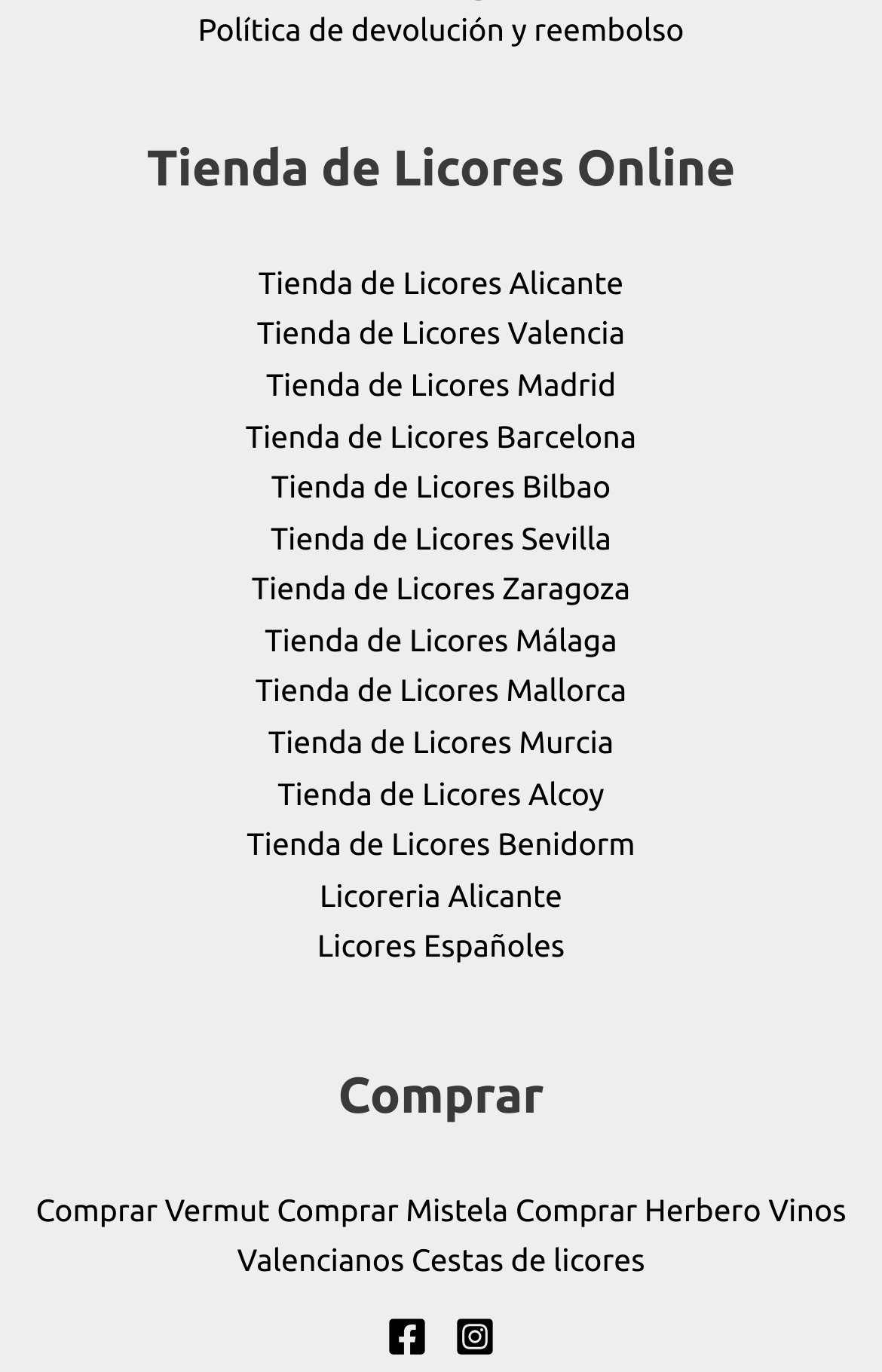How many types of products can be bought?
Based on the screenshot, provide your answer in one word or phrase.

5